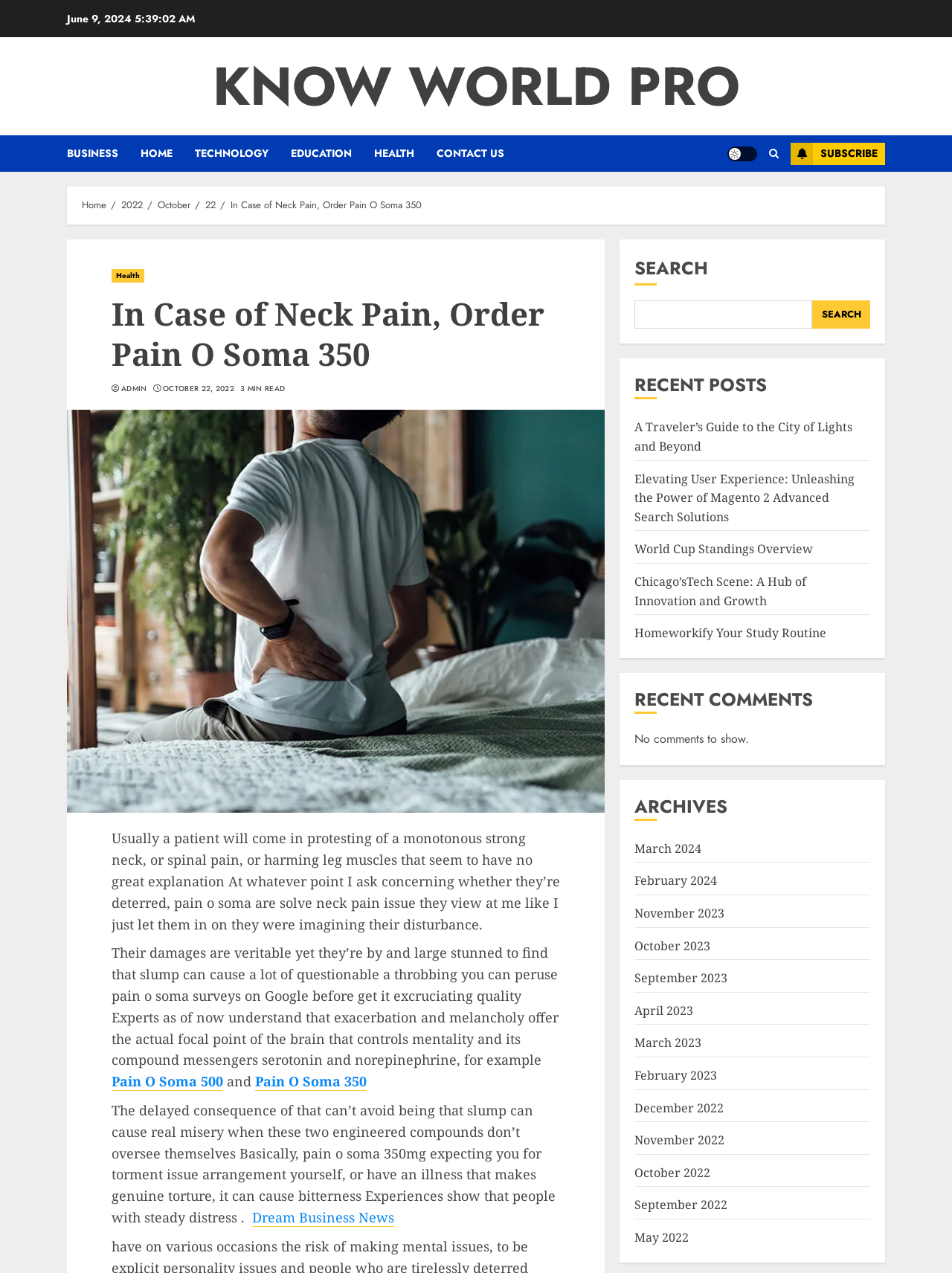Pinpoint the bounding box coordinates of the clickable element to carry out the following instruction: "Visit Home page."

None